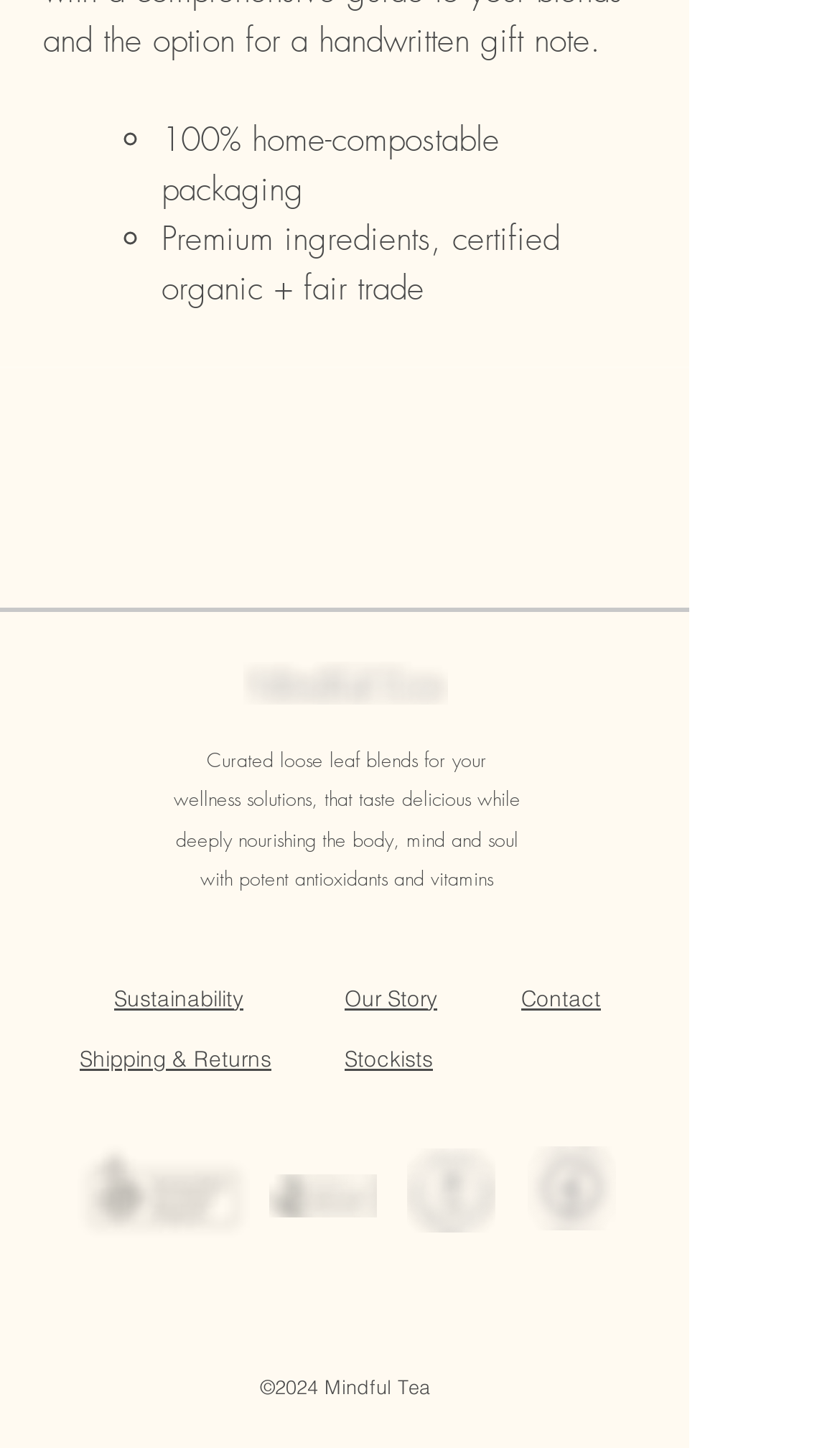Answer this question using a single word or a brief phrase:
How many social media links are available?

2